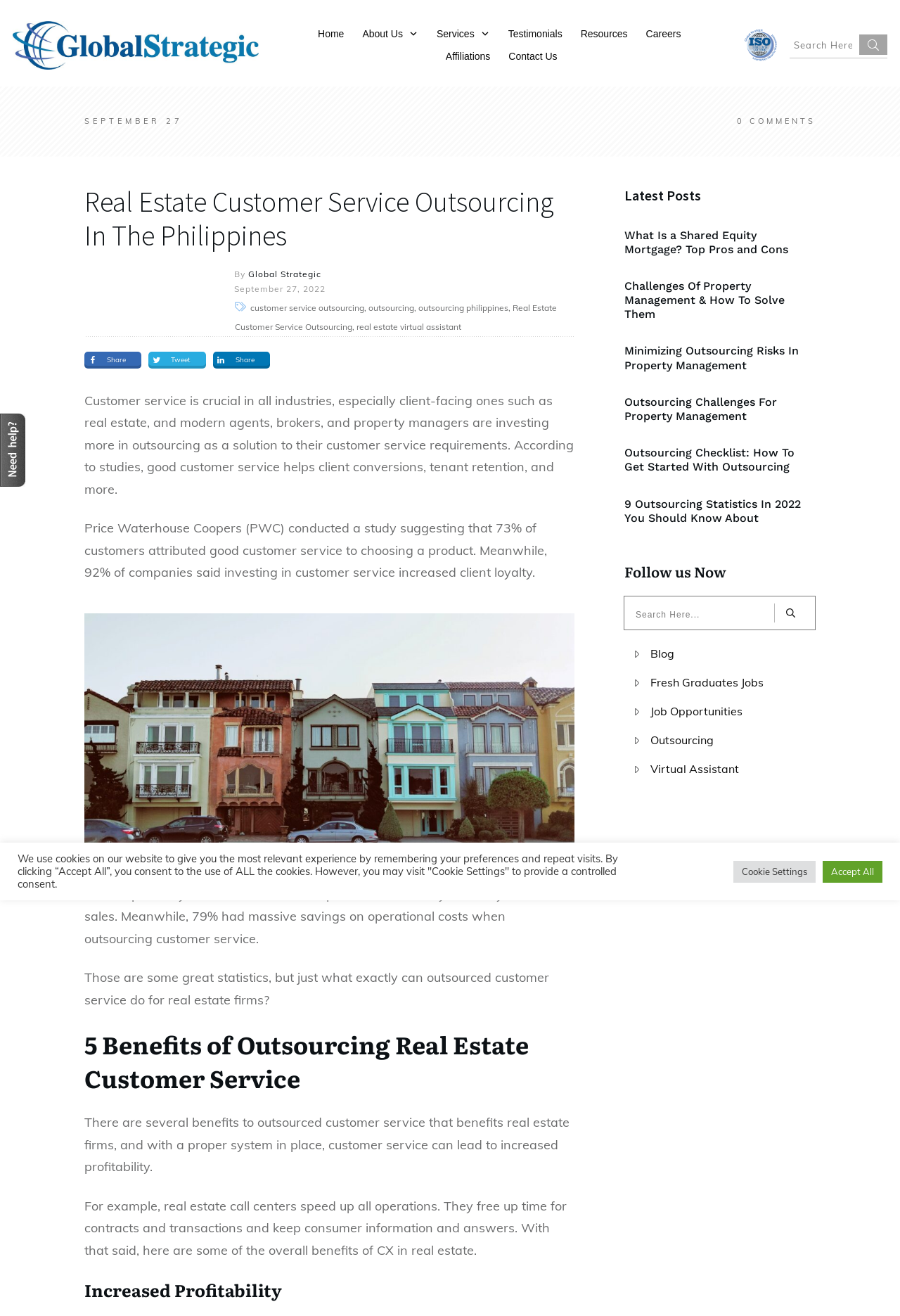Find the bounding box coordinates for the area that should be clicked to accomplish the instruction: "Read the latest post".

[0.694, 0.173, 0.898, 0.194]